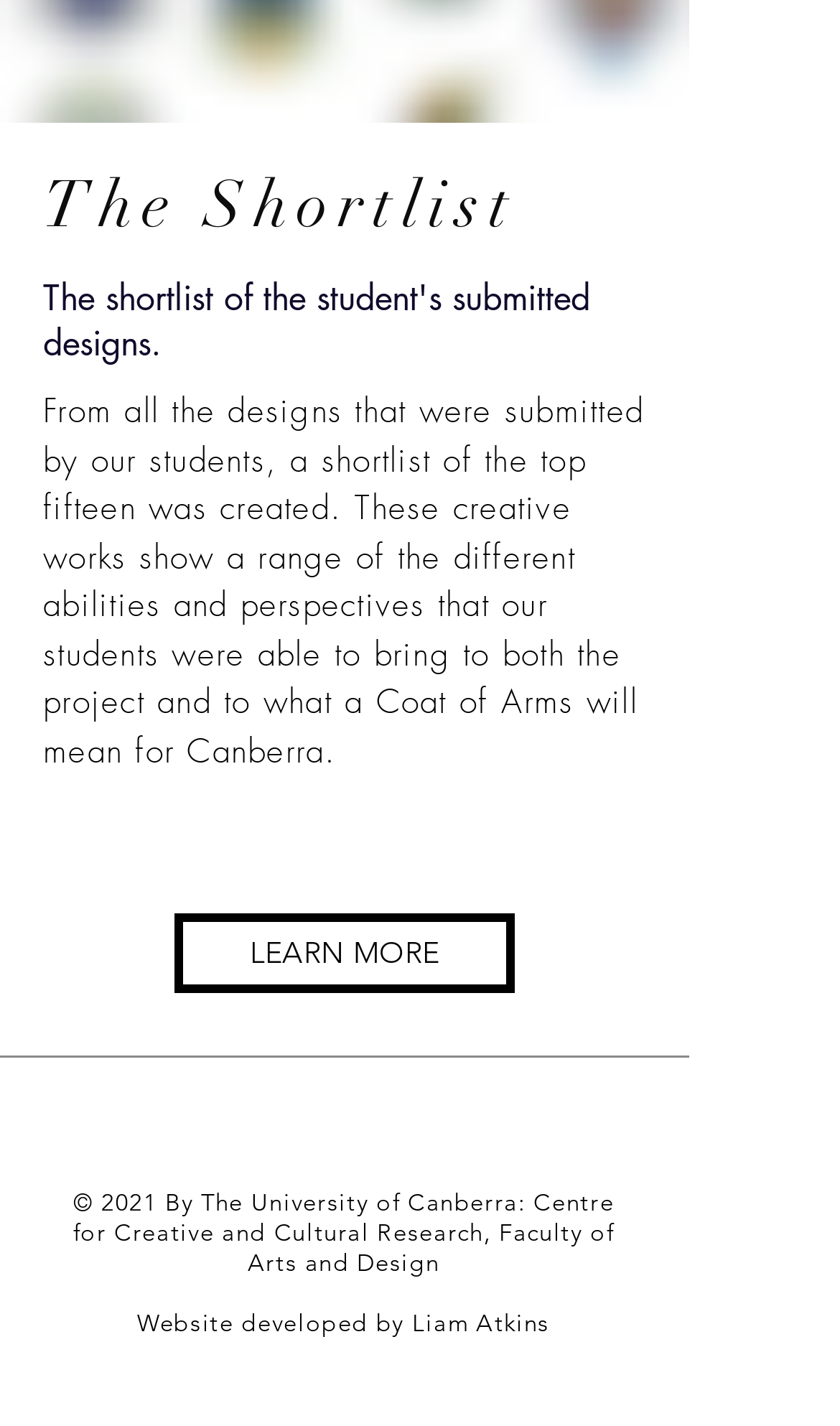Identify the bounding box coordinates for the UI element described as follows: LEARN MORE. Use the format (top-left x, top-left y, bottom-right x, bottom-right y) and ensure all values are floating point numbers between 0 and 1.

[0.208, 0.64, 0.613, 0.696]